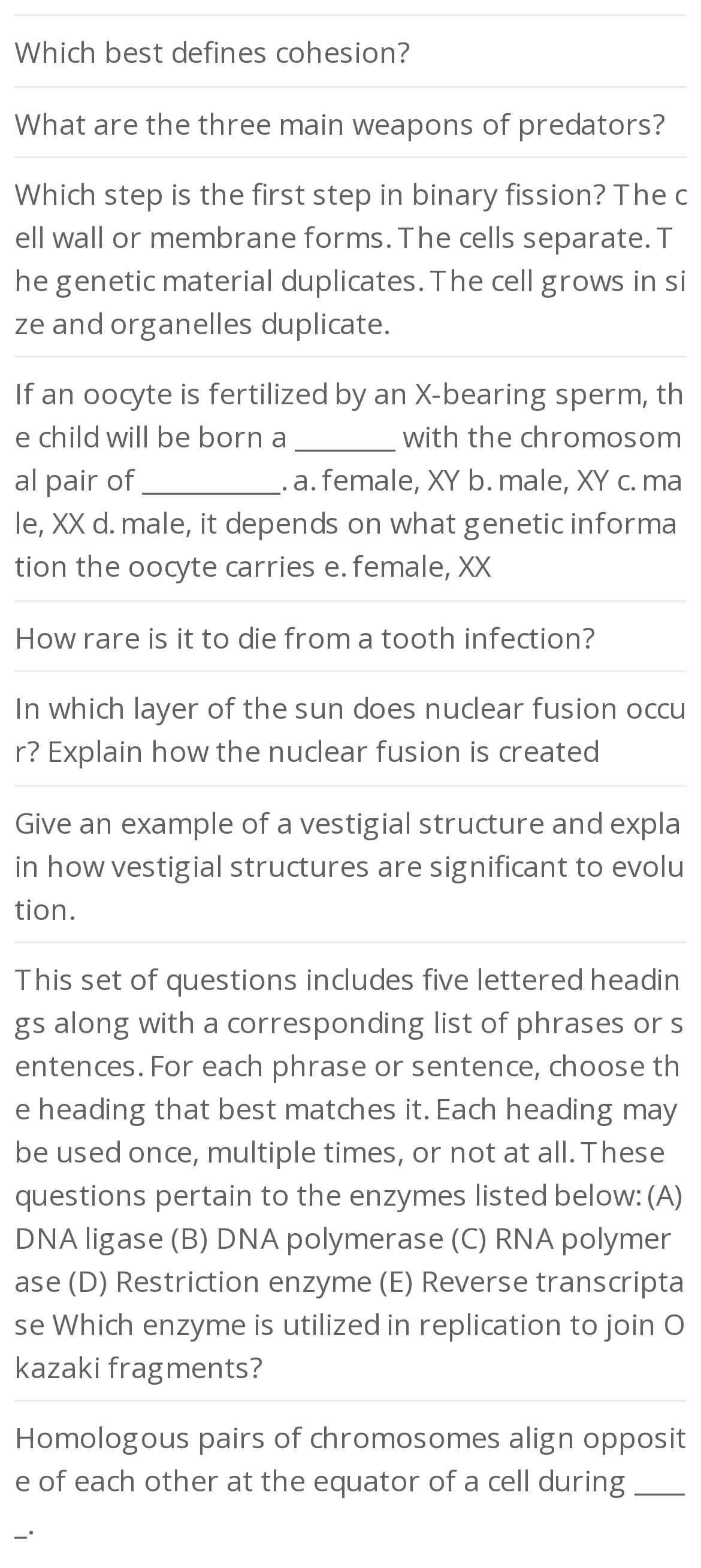Are all links related to biology?
Based on the image content, provide your answer in one word or a short phrase.

Yes